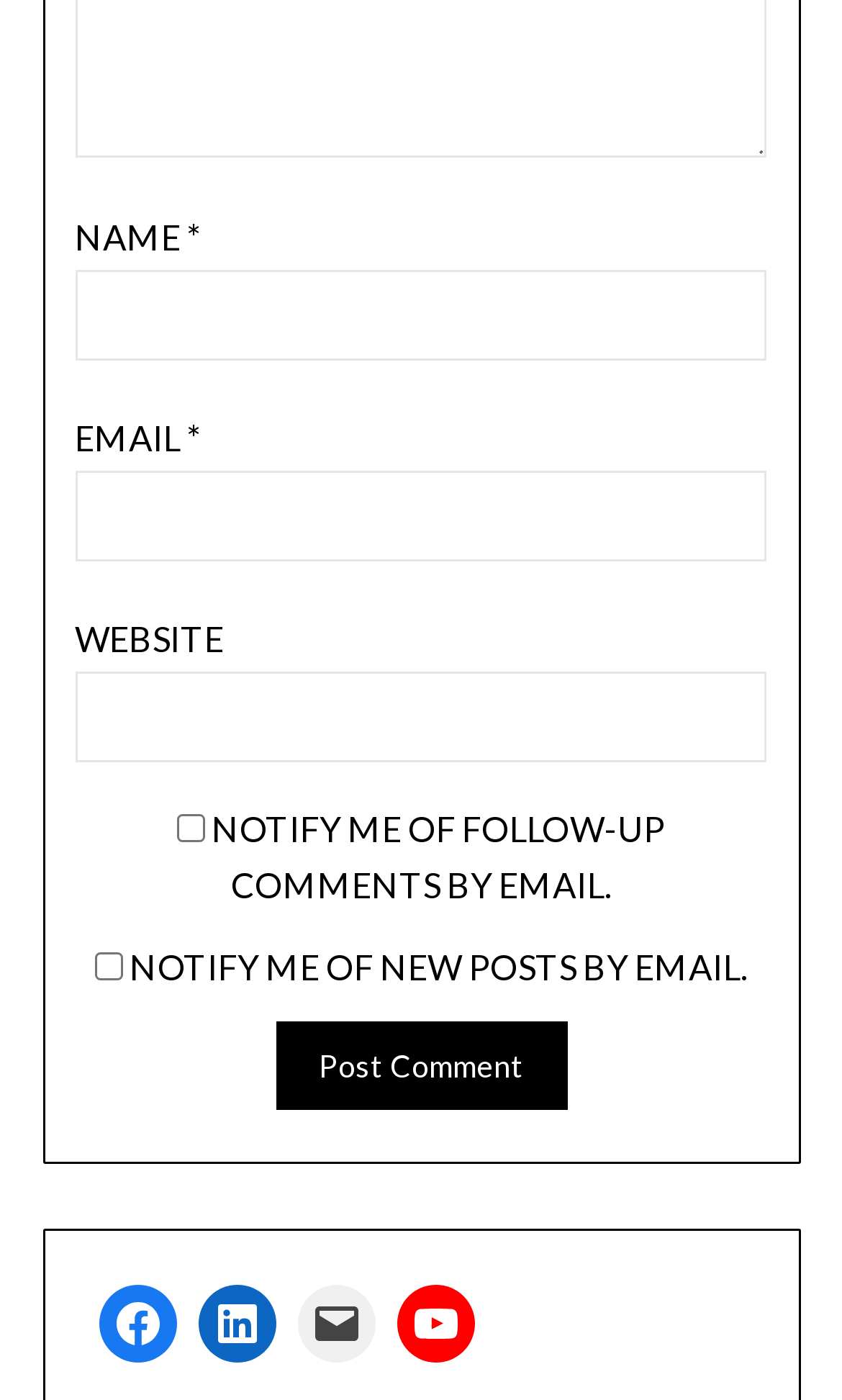Using the webpage screenshot, find the UI element described by pretzel. Provide the bounding box coordinates in the format (top-left x, top-left y, bottom-right x, bottom-right y), ensuring all values are floating point numbers between 0 and 1.

None